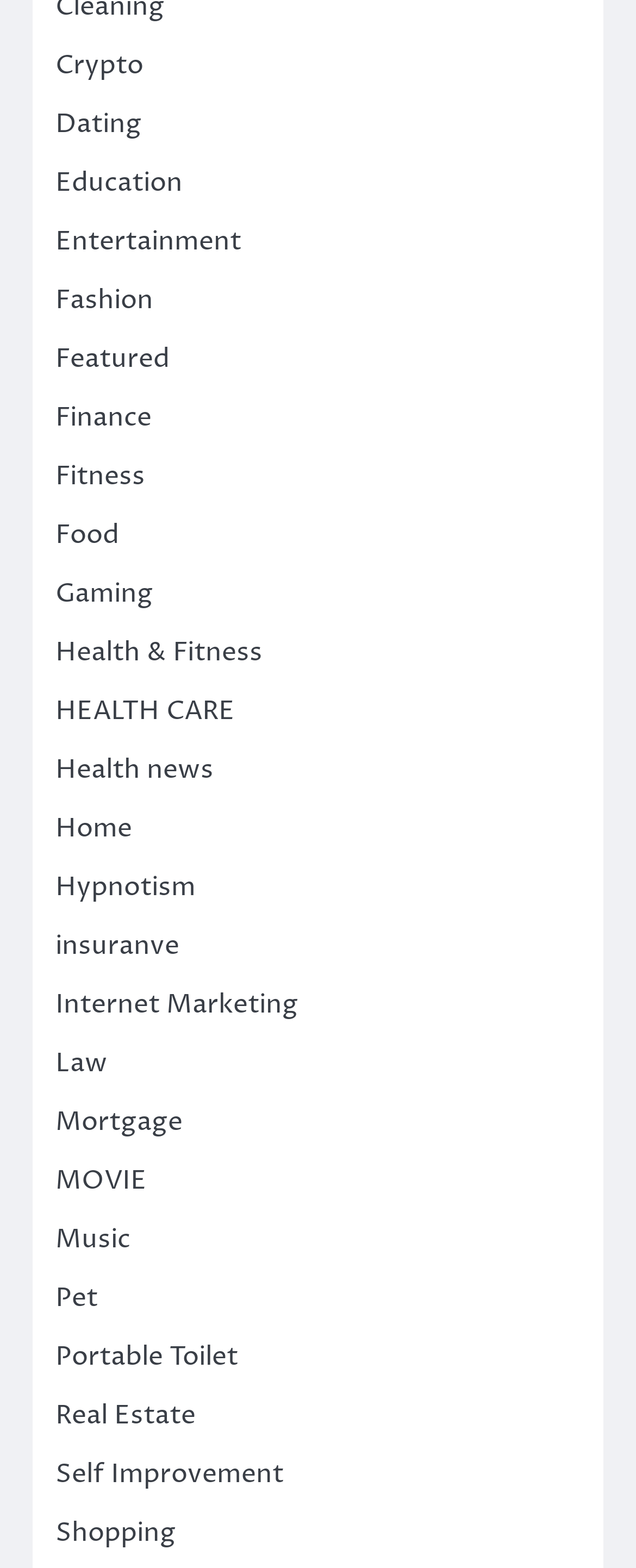How many categories are available on this webpage?
Relying on the image, give a concise answer in one word or a brief phrase.

26